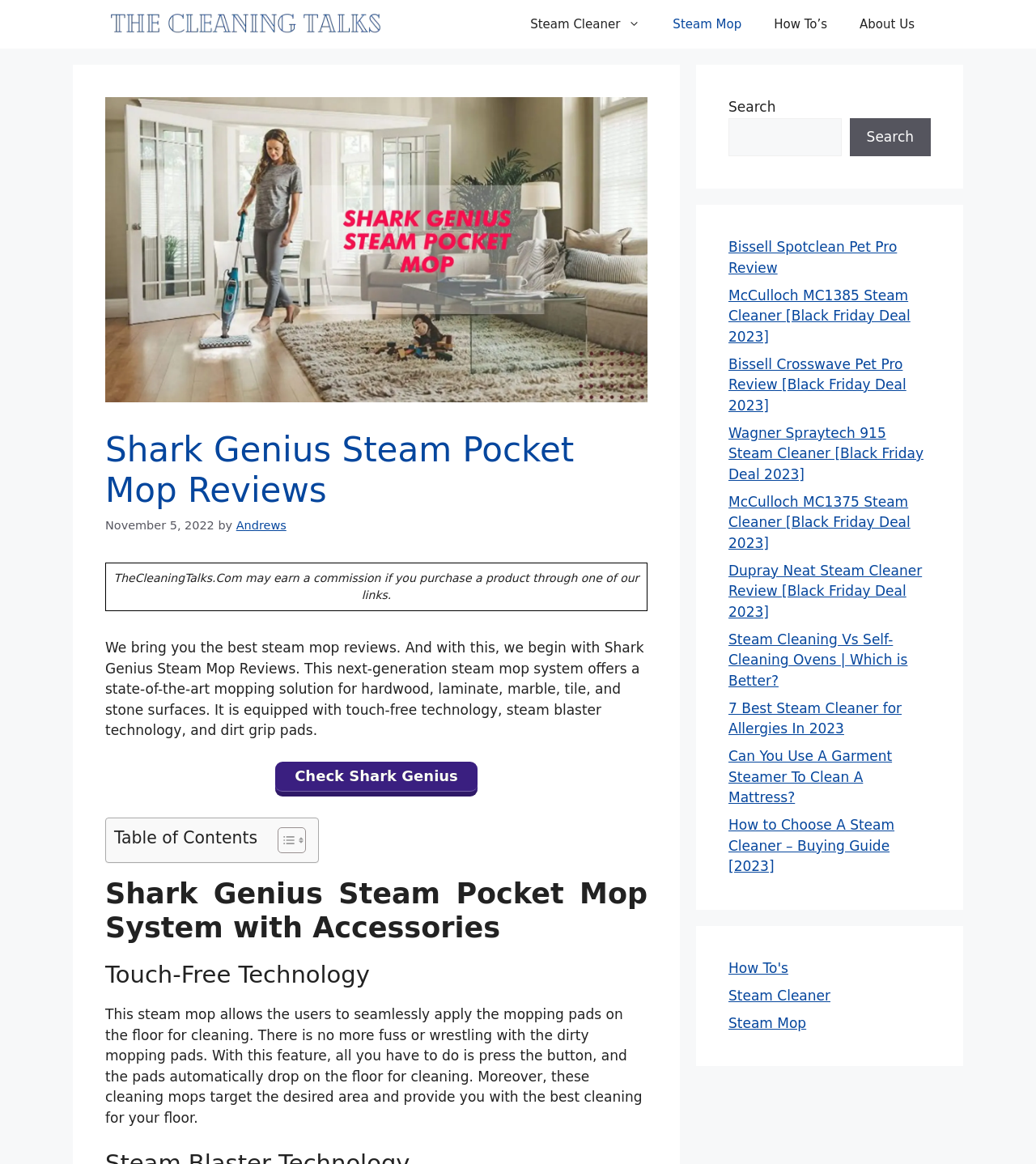Determine the bounding box coordinates of the clickable element to achieve the following action: 'Read the review of Bissell Spotclean Pet Pro'. Provide the coordinates as four float values between 0 and 1, formatted as [left, top, right, bottom].

[0.703, 0.205, 0.866, 0.237]